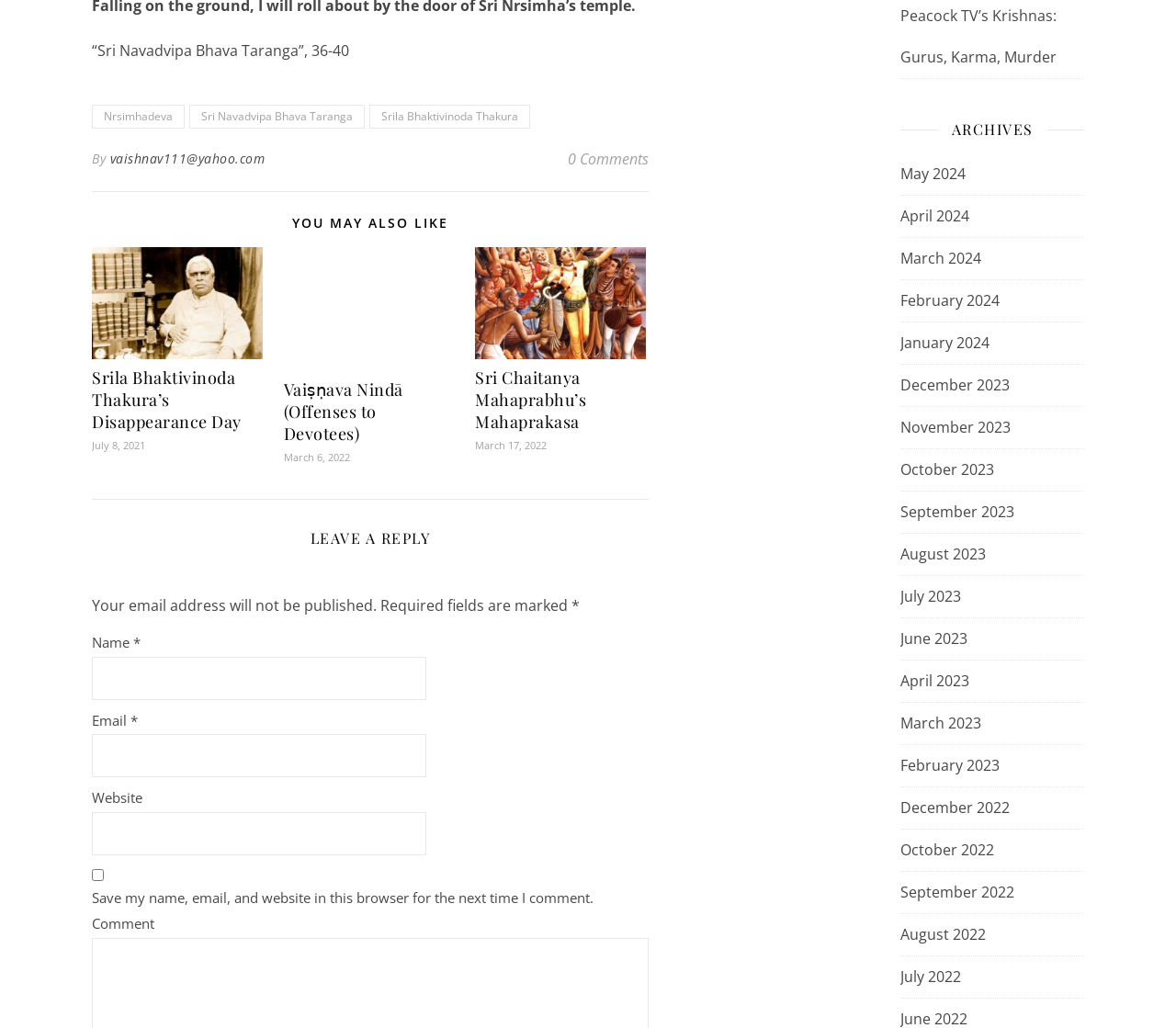How many archives are listed on the webpage?
Please ensure your answer to the question is detailed and covers all necessary aspects.

The number of archives can be found by counting the link elements in the ARCHIVES section, which lists the months from May 2024 to July 2022.